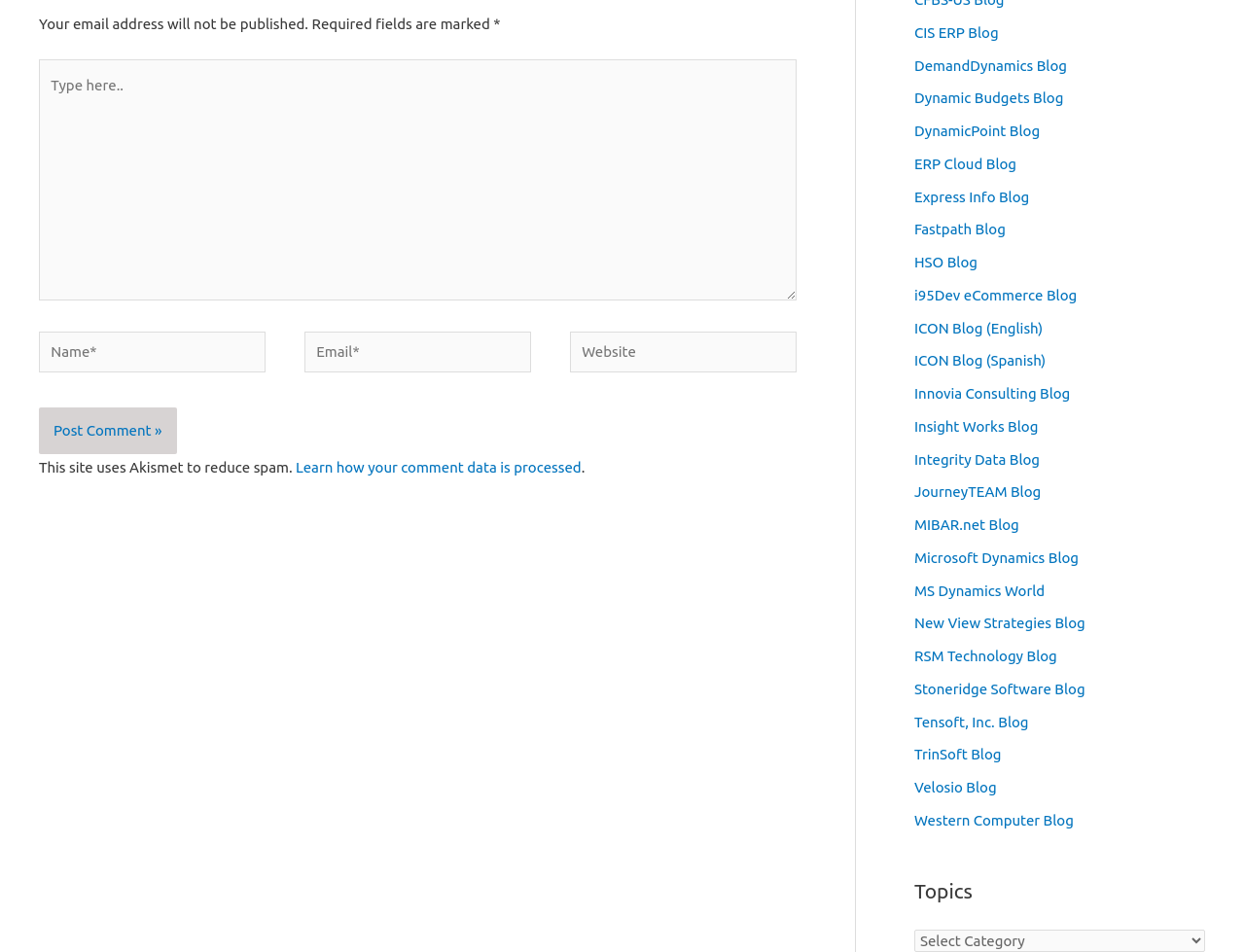What is the function of the button 'Post Comment »'?
Please provide a comprehensive answer based on the visual information in the image.

The button 'Post Comment »' is used to submit a comment or post after filling in the required fields, such as name, email, and comment text.